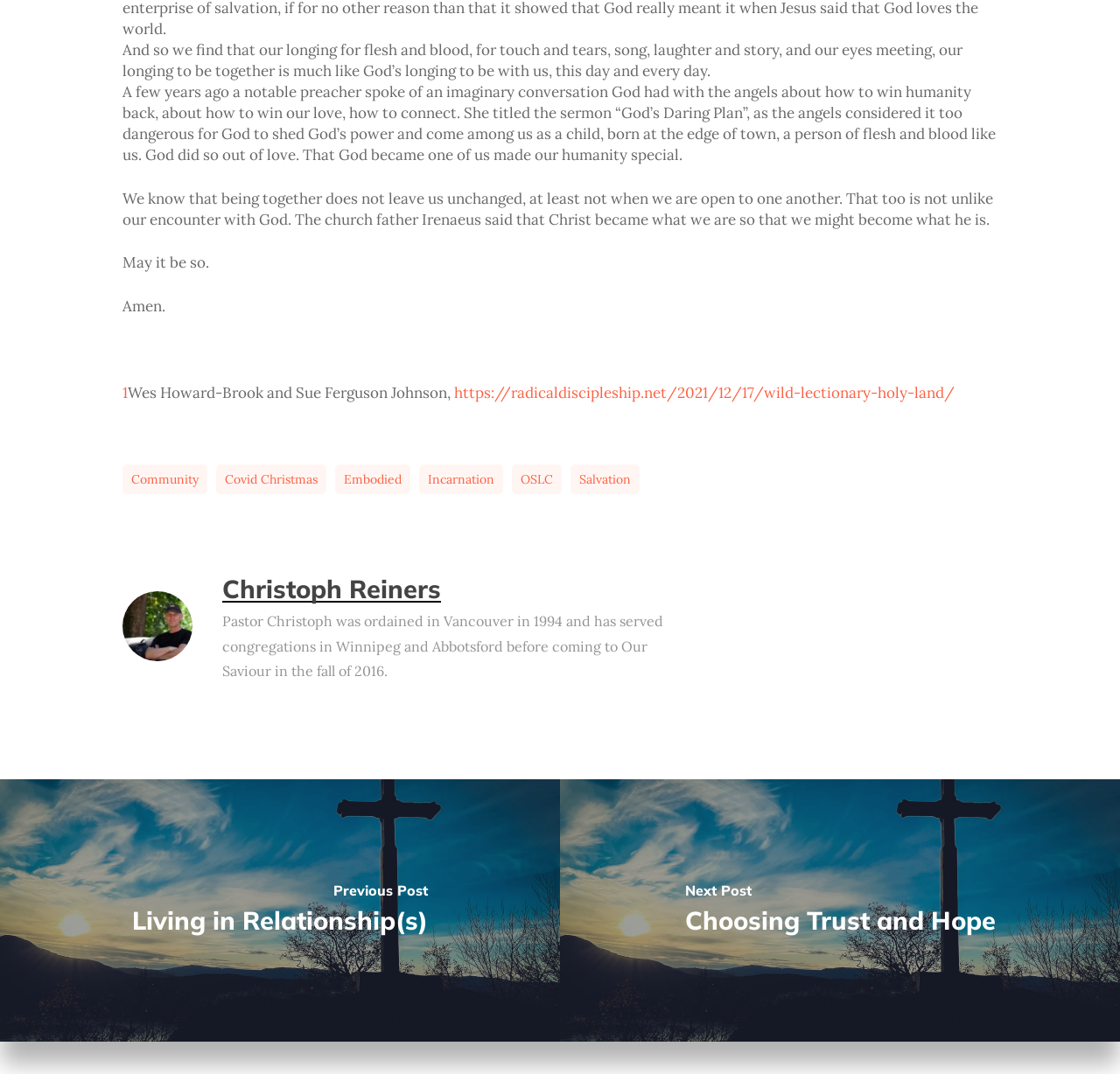Identify the bounding box coordinates of the clickable region required to complete the instruction: "Read the biography of Pastor Christoph Reiners". The coordinates should be given as four float numbers within the range of 0 and 1, i.e., [left, top, right, bottom].

[0.198, 0.533, 0.394, 0.562]